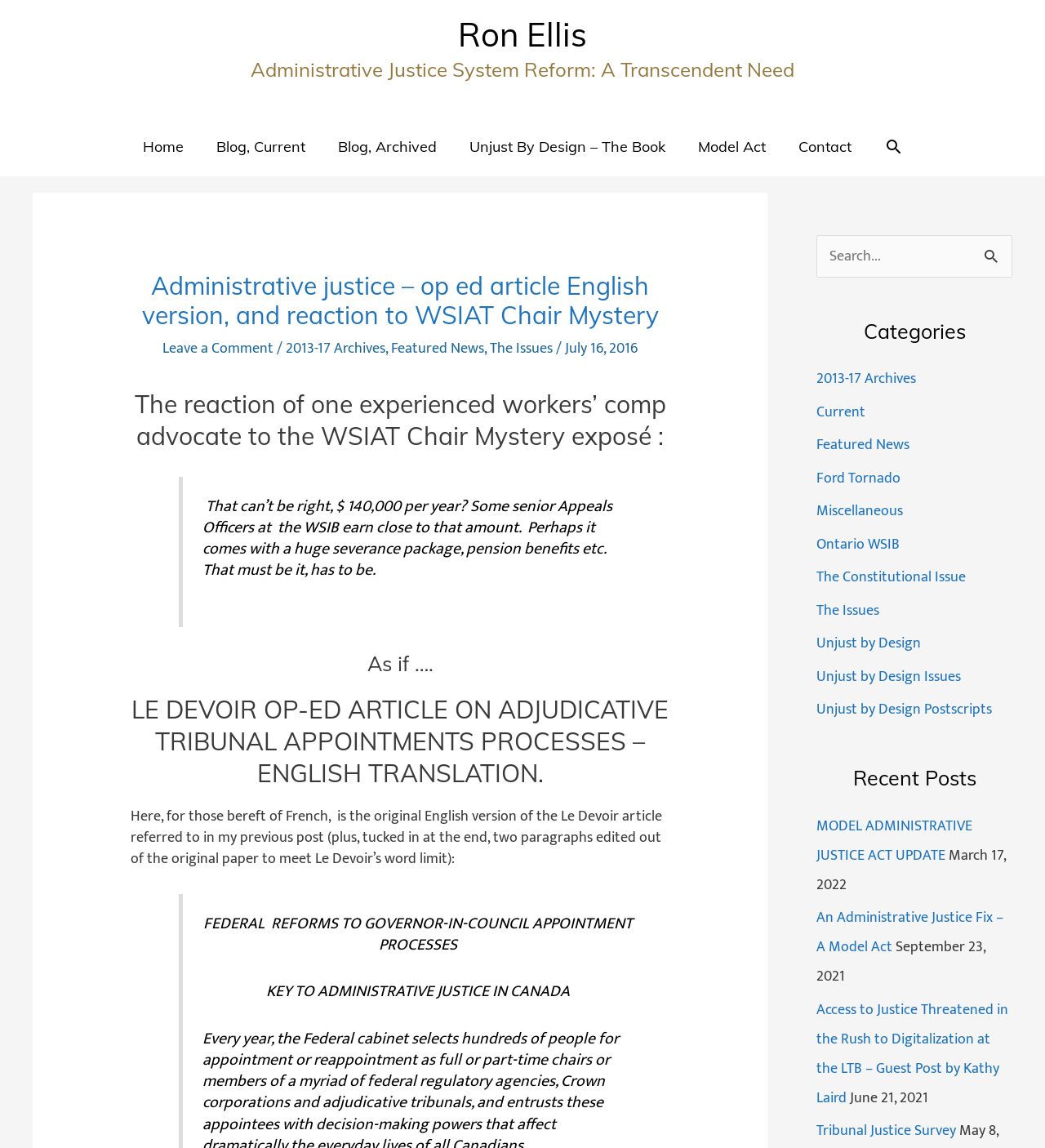Give a detailed account of the webpage.

This webpage is about administrative justice, specifically featuring an op-ed article in English and a reaction to the WSIAT Chair Mystery. At the top, there is a link to the author's name, Ron Ellis. Below that, there is a heading that reads "Administrative Justice System Reform: A Transcendent Need". 

On the left side of the page, there is a navigation menu with links to different sections of the website, including "Home", "Blog, Current", "Blog, Archived", "Unjust By Design – The Book", "Model Act", and "Contact". There is also a search icon link at the bottom of the navigation menu.

The main content of the page is divided into several sections. The first section is a reaction to the WSIAT Chair Mystery, written by an experienced workers' comp advocate. This section includes a blockquote with a quote from the advocate.

The next section is an op-ed article from Le Devoir, translated into English. The article discusses federal reforms to governor-in-council appointment processes and their impact on administrative justice in Canada.

Below the op-ed article, there are several links to related topics, including "2013-17 Archives", "Featured News", and "The Issues".

On the right side of the page, there are two complementary sections. The top section has a search box with a label "Search for:" and a search button. Below that, there is a section with categories, including "2013-17 Archives", "Current", "Featured News", and several others. Each category has a link to related posts.

The bottom section on the right side of the page lists recent posts, including "MODEL ADMINISTRATIVE JUSTICE ACT UPDATE", "An Administrative Justice Fix – A Model Act", and several others. Each post has a link to the full article and a date.